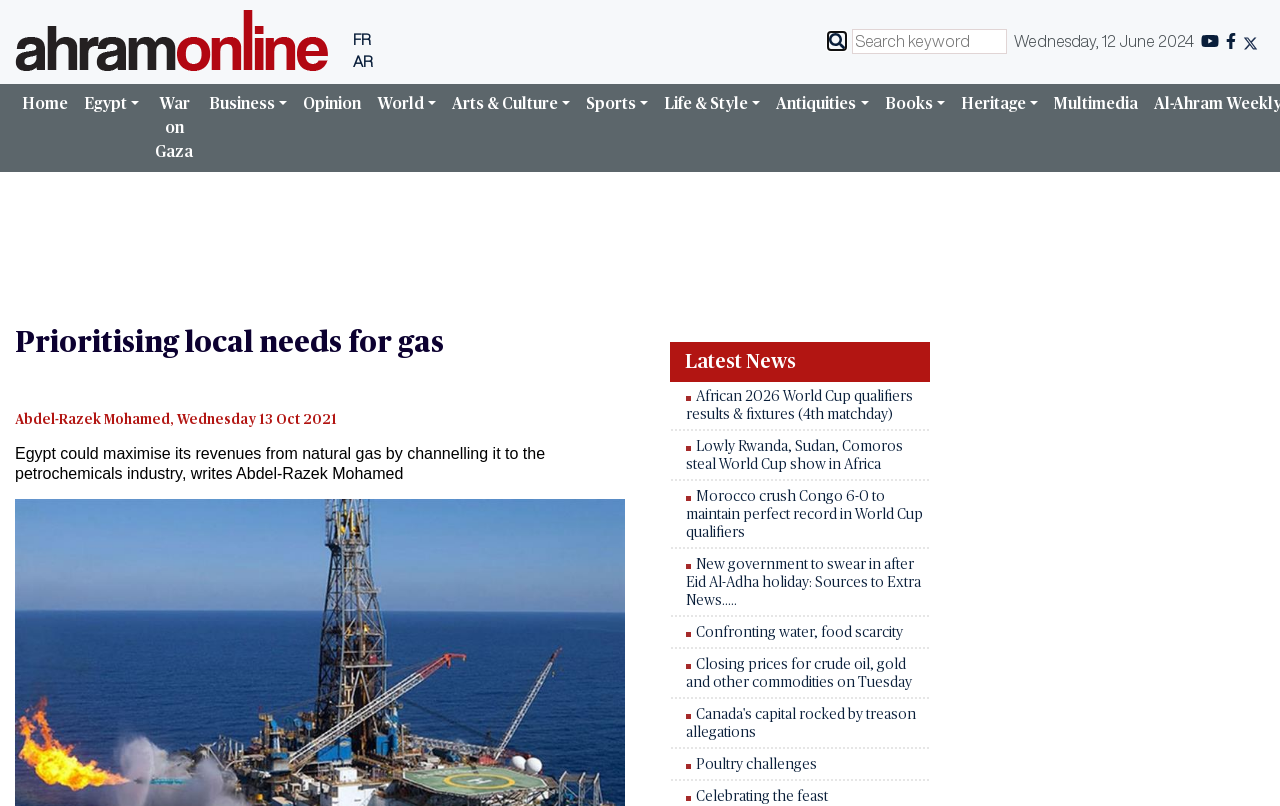Identify the bounding box for the described UI element. Provide the coordinates in (top-left x, top-left y, bottom-right x, bottom-right y) format with values ranging from 0 to 1: parent_node: FR

[0.012, 0.038, 0.259, 0.058]